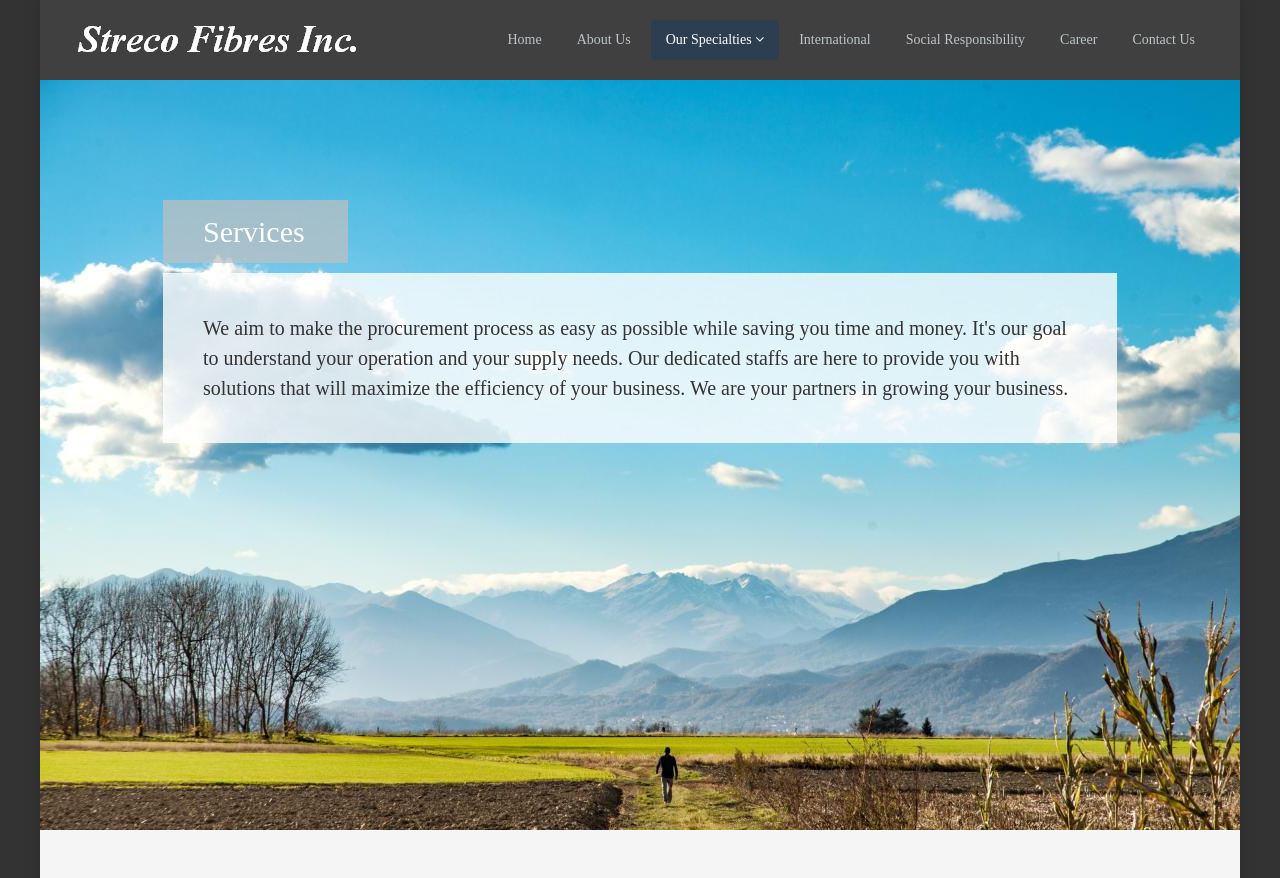Based on the image, please respond to the question with as much detail as possible:
What is the last navigation link?

The last navigation link is 'Contact Us', which is the eighth link from the left, present at the top of the webpage, and has a bounding box coordinate of [0.873, 0.023, 0.945, 0.068].